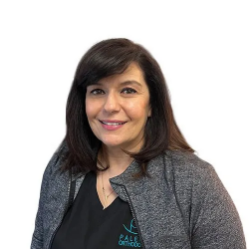Create an extensive caption that includes all significant details of the image.

The image features a professional woman with dark hair, smiling warmly at the camera. She appears to be wearing a black shirt with a logo, and a stylish, gray cardigan, suggesting a friendly and approachable demeanor. This individual is identified as Jessica, a dedicated dental professional who has been part of the field since 2004. Known for her caring approach, she particularly enjoys working with children, providing a supportive experience for her patients. In addition to her role in the clinic, where she started as an assistant, Jessica manages office administration, showcasing her versatility within the dental practice. Outside of work, she is an outdoor enthusiast and loves spending time with her family and their two active dogs.